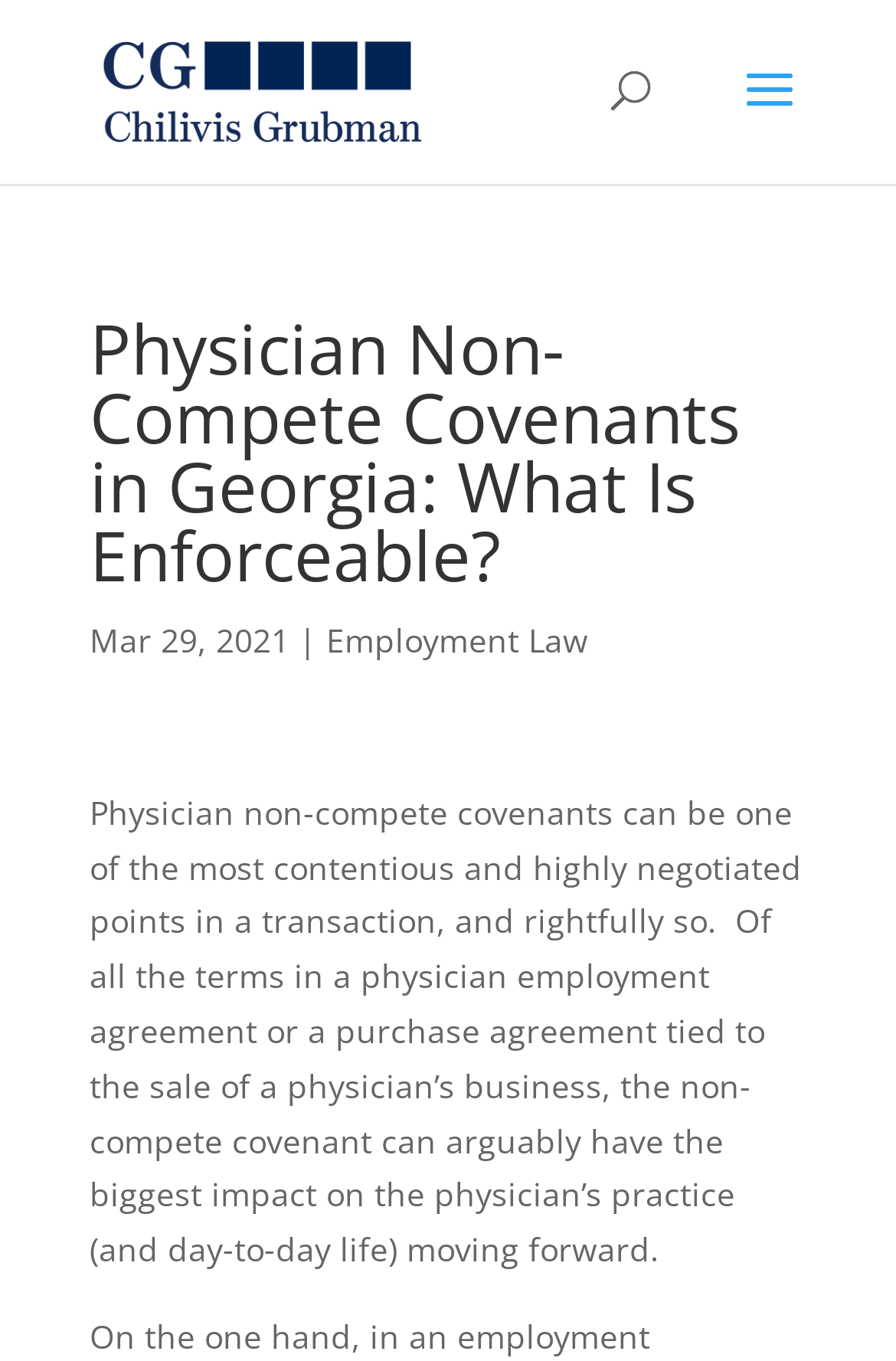Reply to the question with a single word or phrase:
What is the impact of non-compete covenants on a physician's practice?

biggest impact